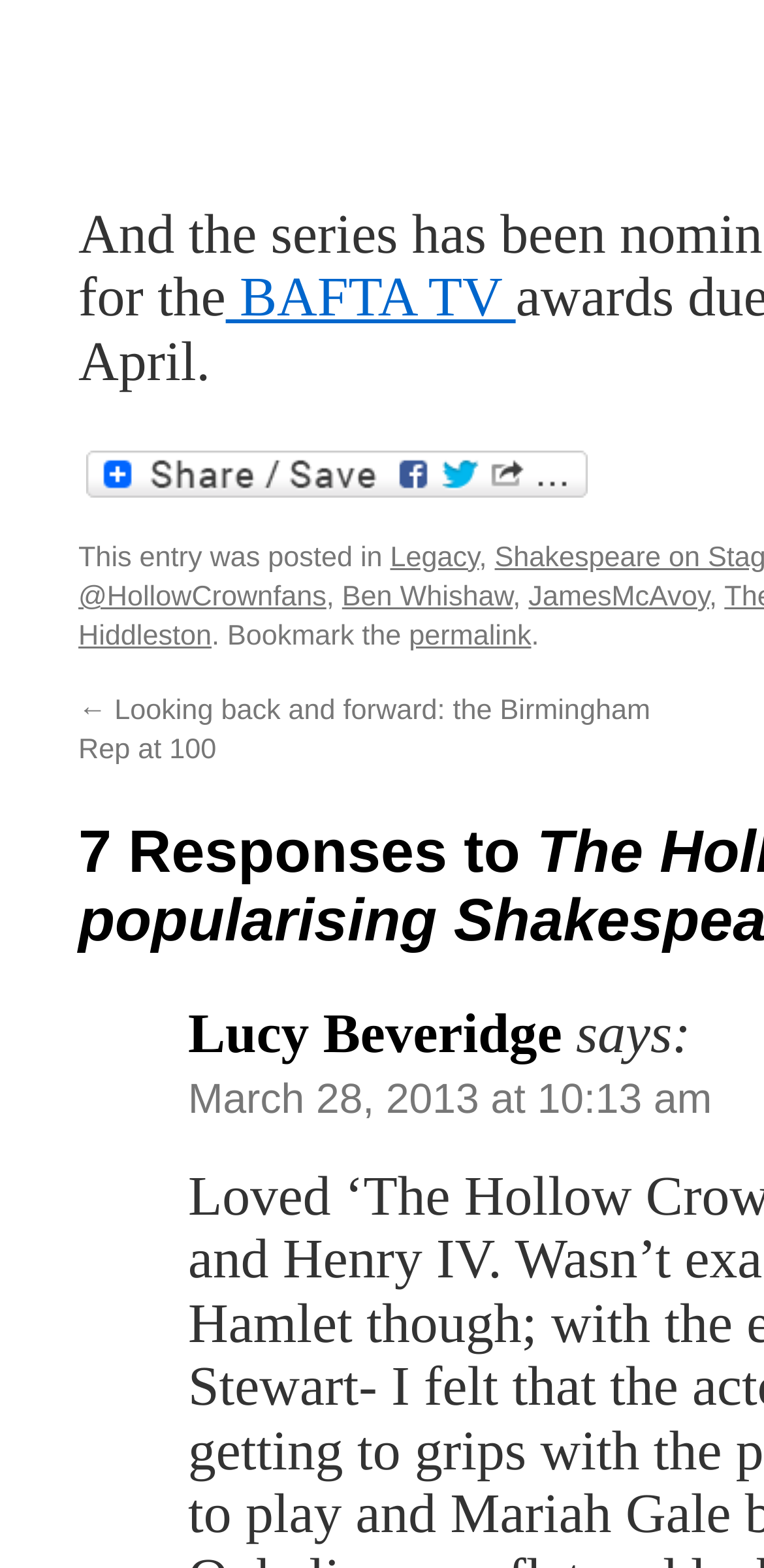Kindly determine the bounding box coordinates for the clickable area to achieve the given instruction: "Share this post".

[0.103, 0.283, 0.779, 0.323]